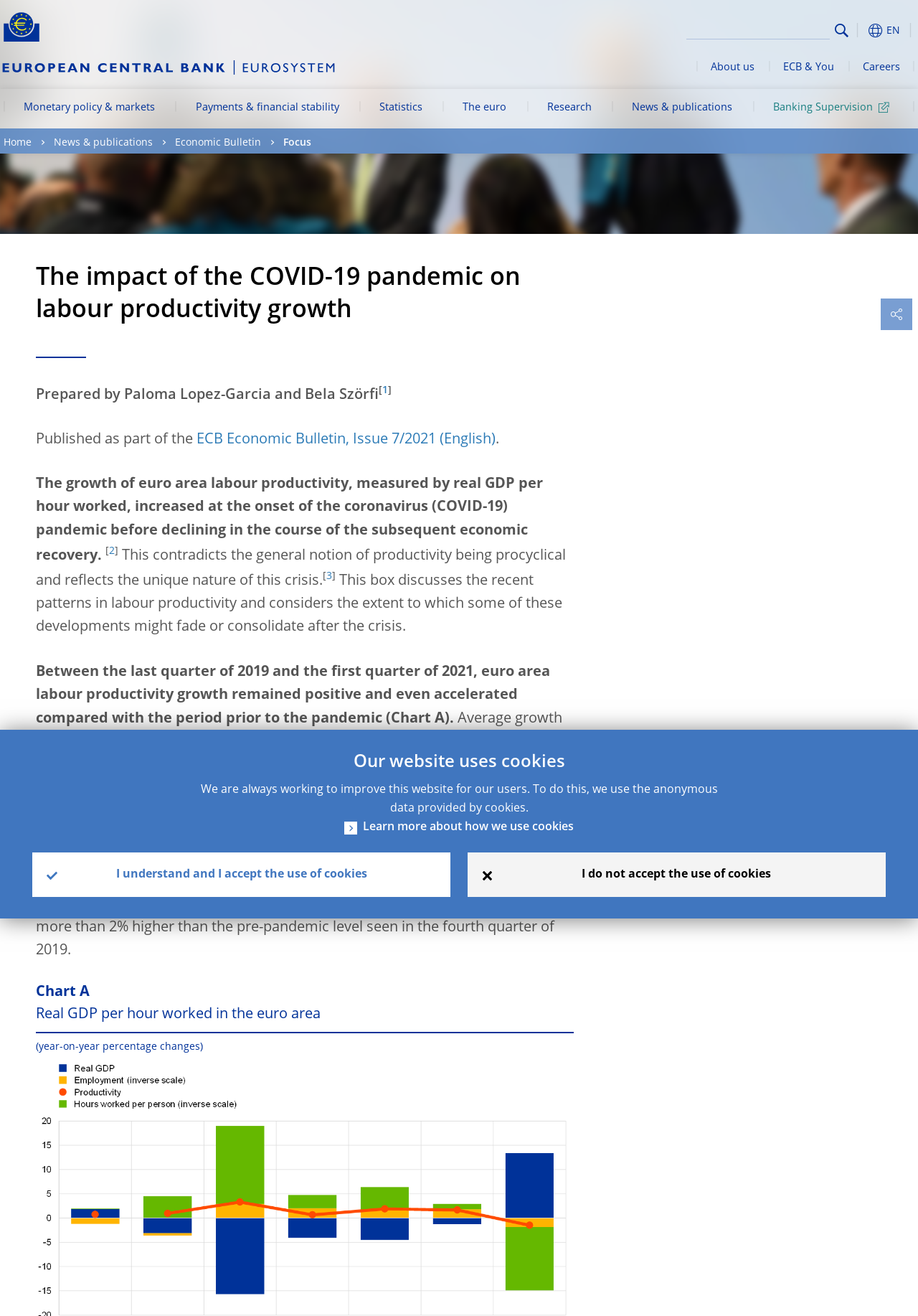Please determine the headline of the webpage and provide its content.

The impact of the COVID-19 pandemic on labour productivity growth